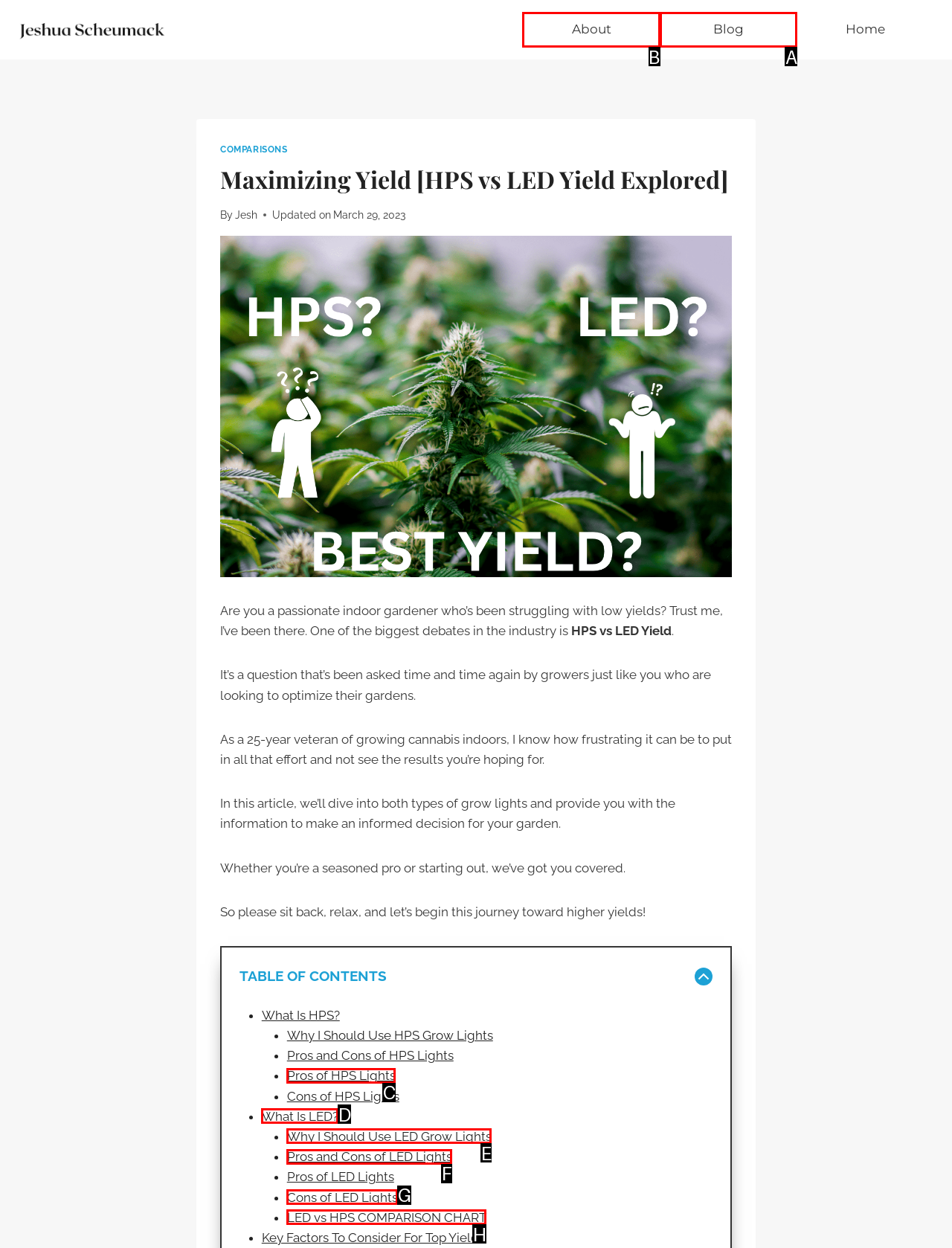Determine which HTML element I should select to execute the task: Go to About page
Reply with the corresponding option's letter from the given choices directly.

B